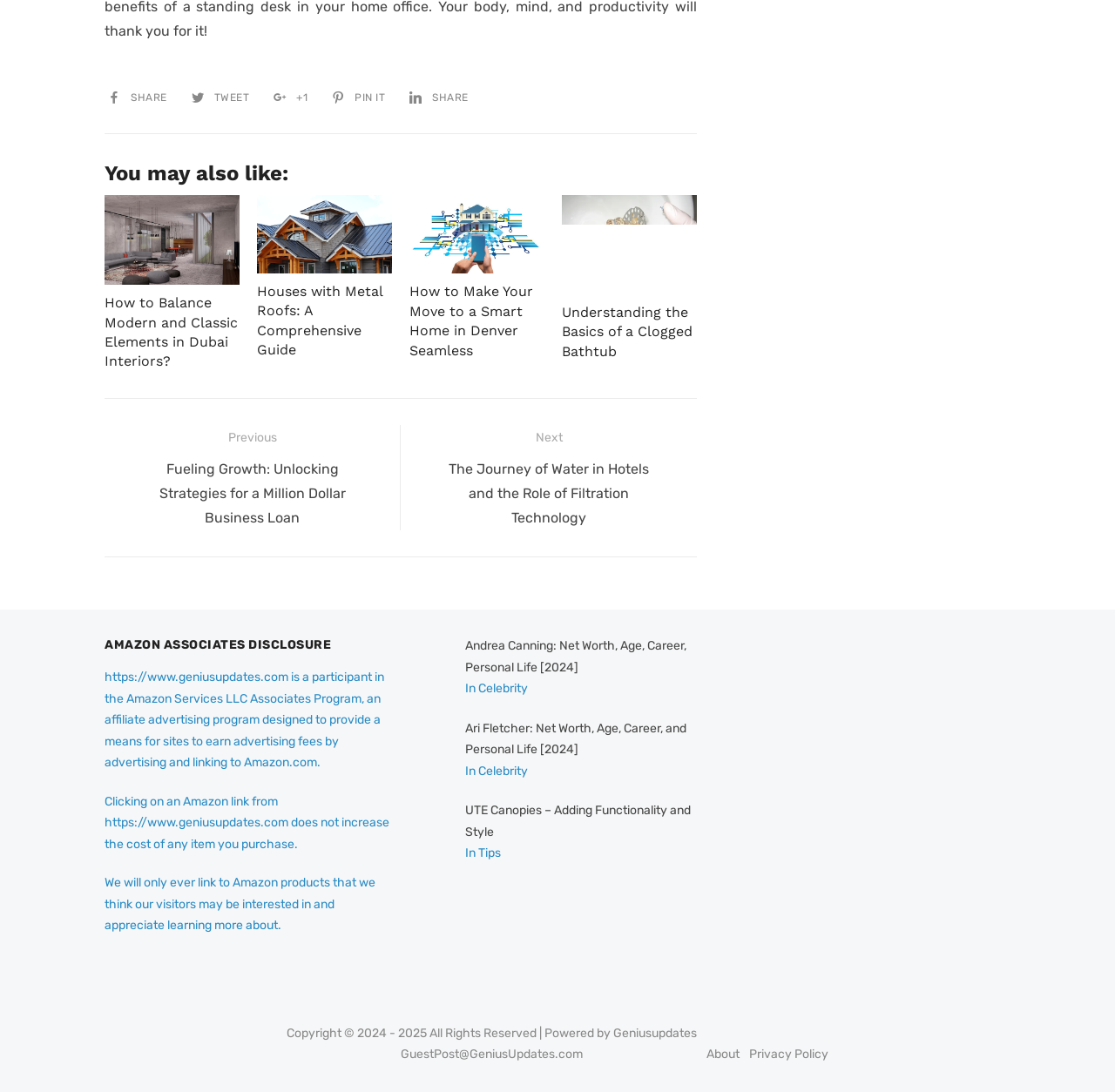Provide a single word or phrase answer to the question: 
What is the purpose of the 'Posts' navigation?

Post navigation